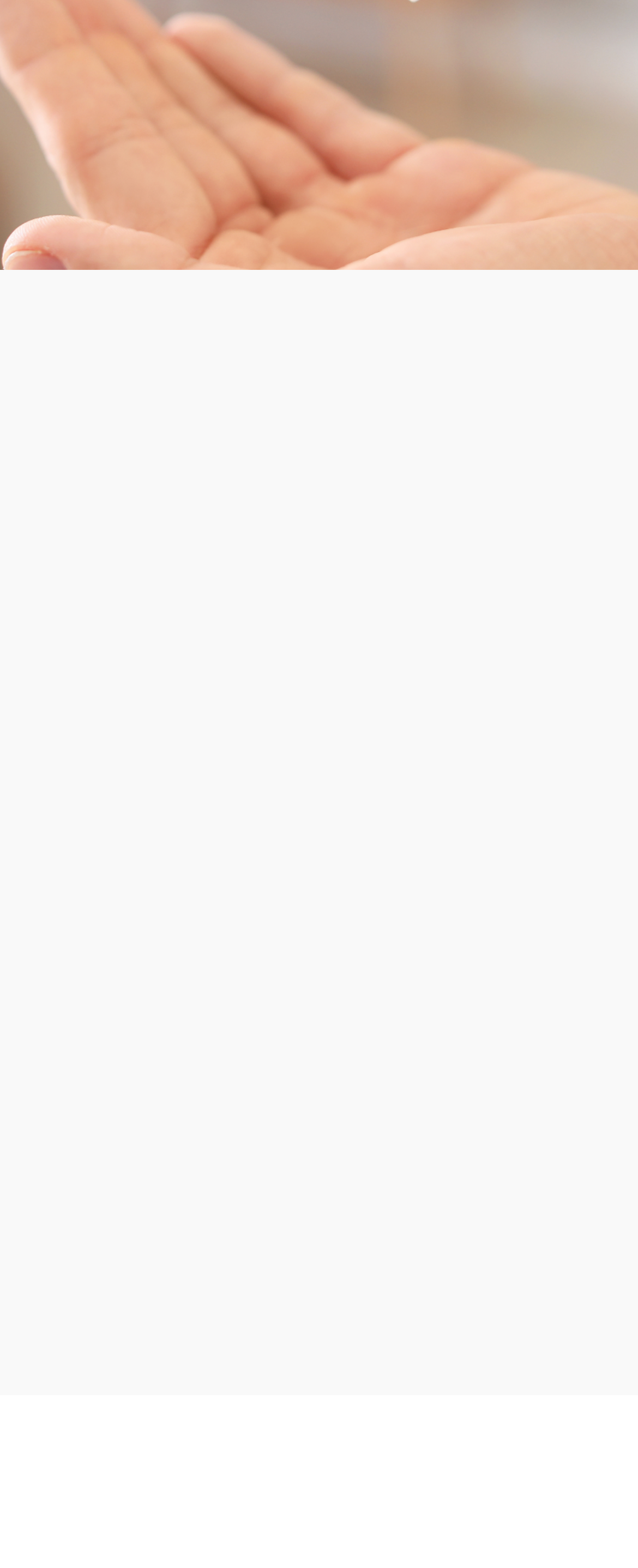Use a single word or phrase to answer this question: 
How many headings are there?

2